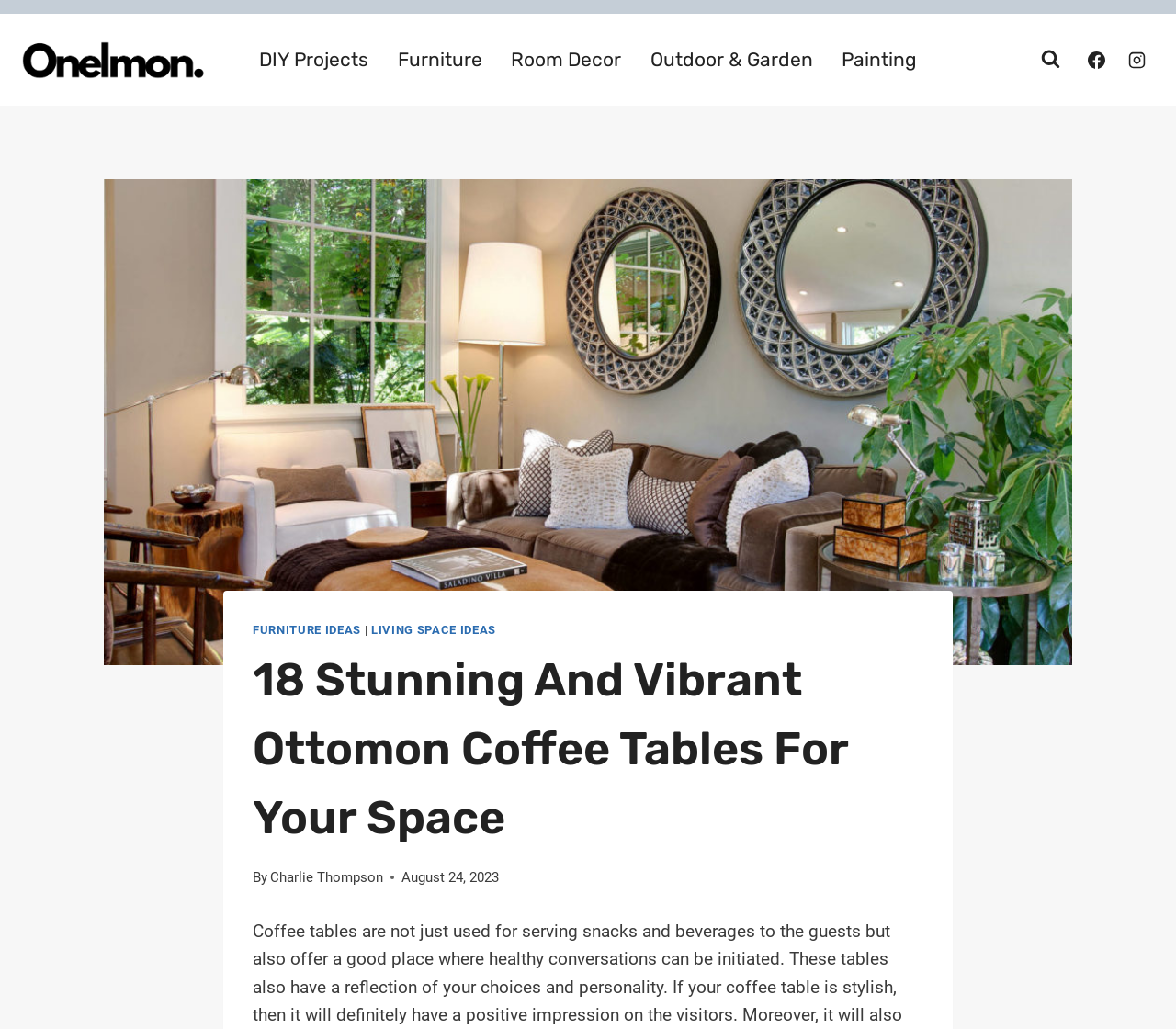Locate the primary headline on the webpage and provide its text.

18 Stunning And Vibrant Ottomon Coffee Tables For Your Space